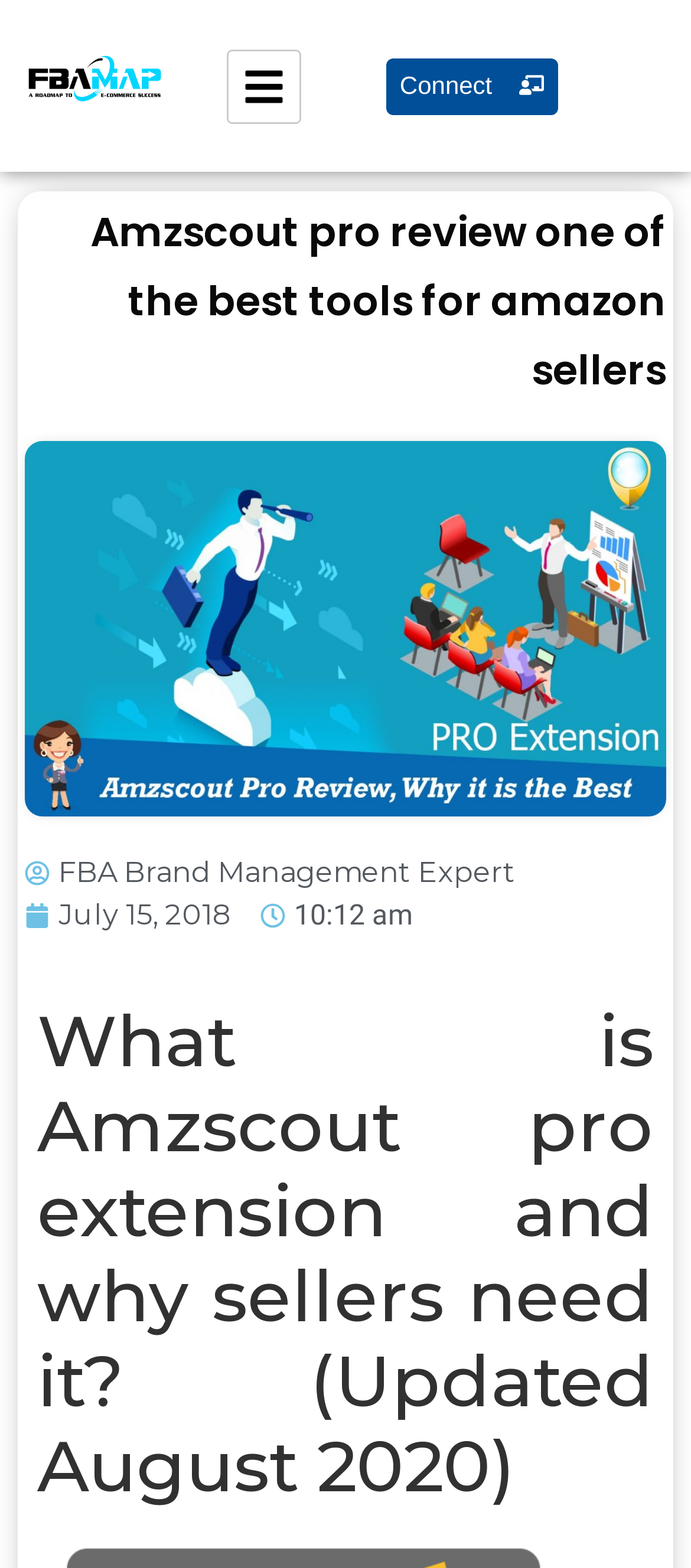What is the update date of the Amzscout pro extension? Look at the image and give a one-word or short phrase answer.

August 2020